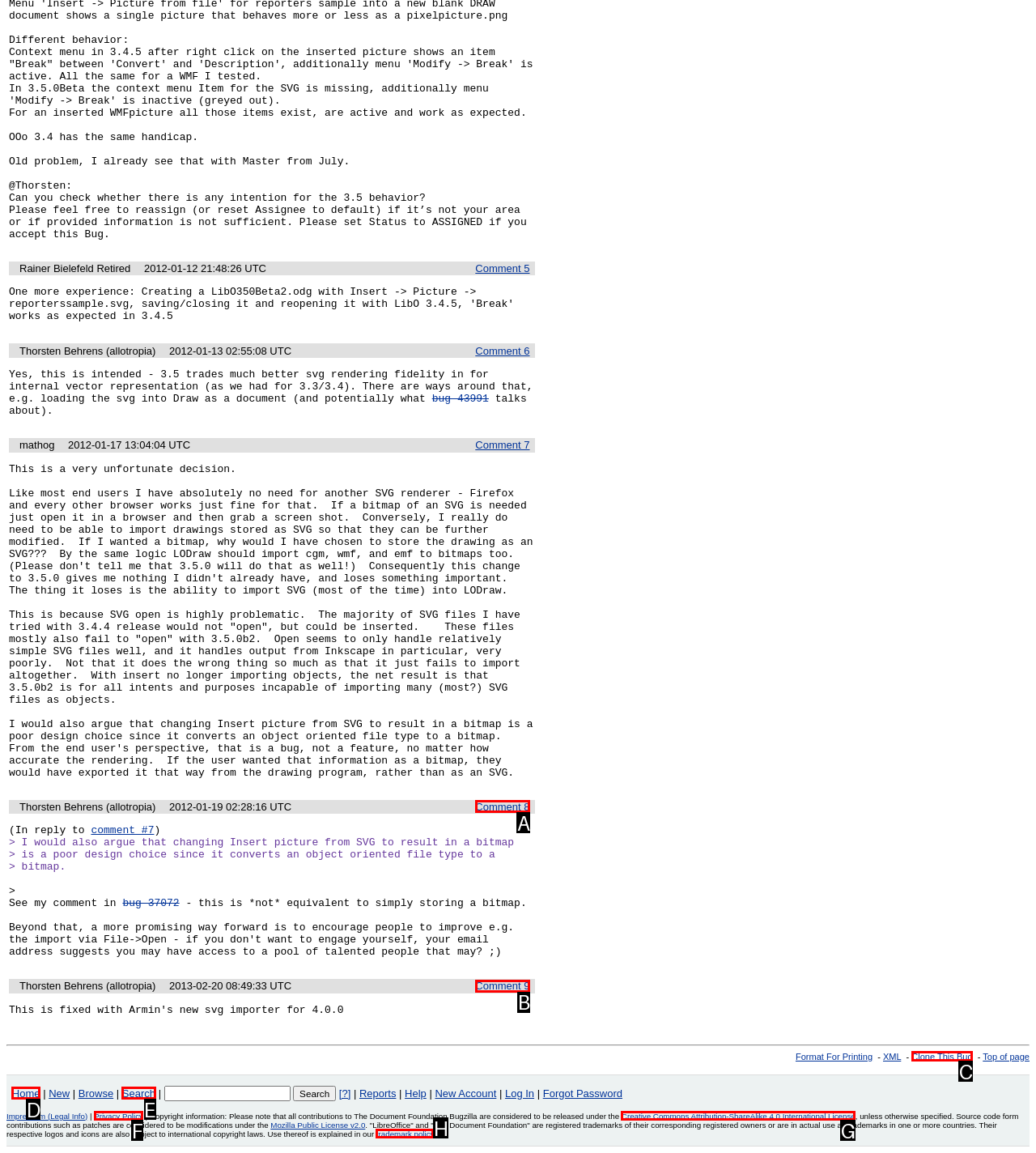From the choices provided, which HTML element best fits the description: Search? Answer with the appropriate letter.

E